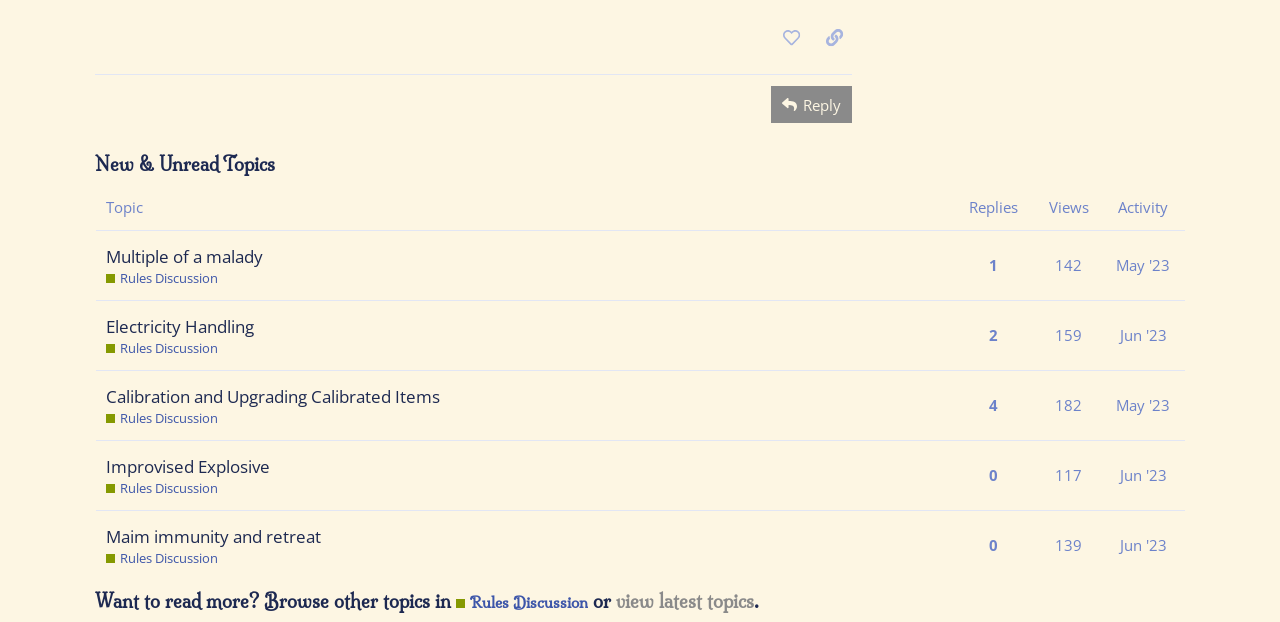Please identify the bounding box coordinates of the clickable area that will fulfill the following instruction: "Like this post". The coordinates should be in the format of four float numbers between 0 and 1, i.e., [left, top, right, bottom].

[0.604, 0.033, 0.633, 0.087]